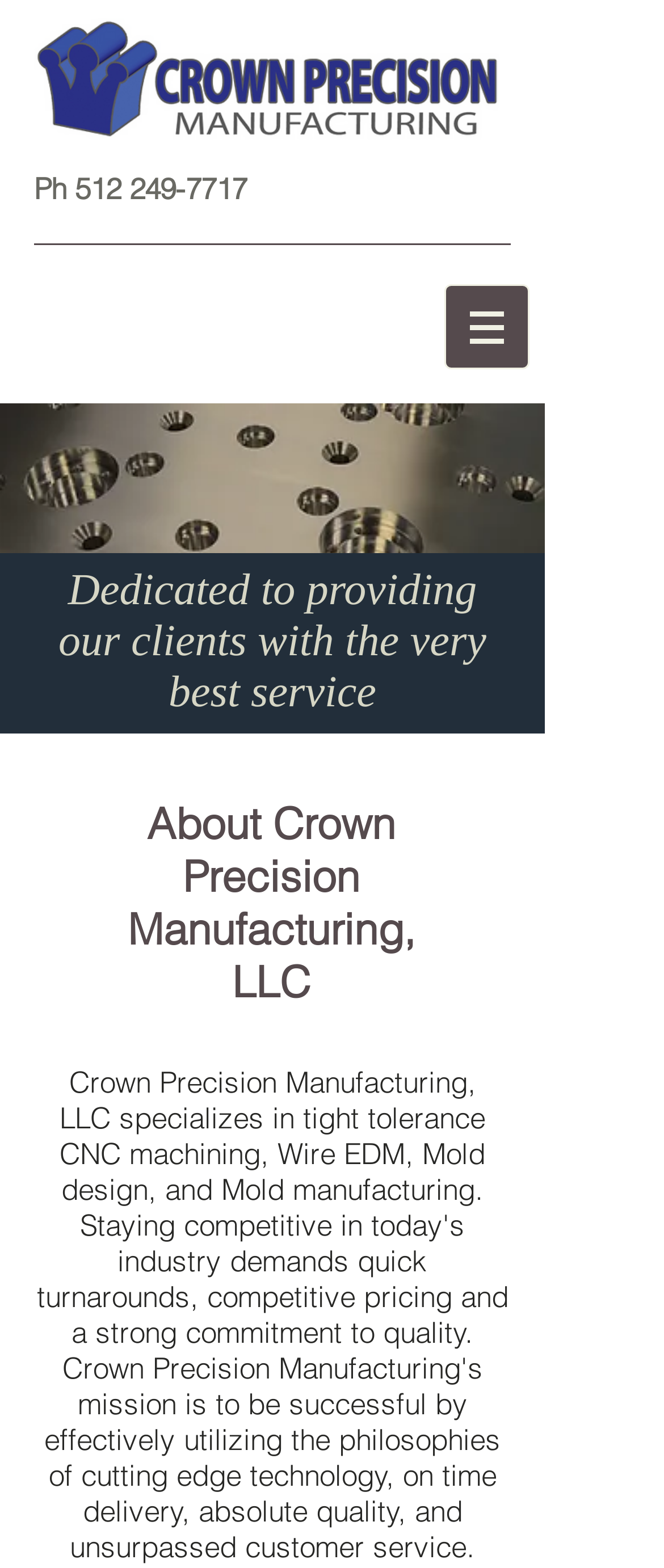Determine the bounding box for the UI element that matches this description: "512 249-7717".

[0.113, 0.109, 0.372, 0.131]